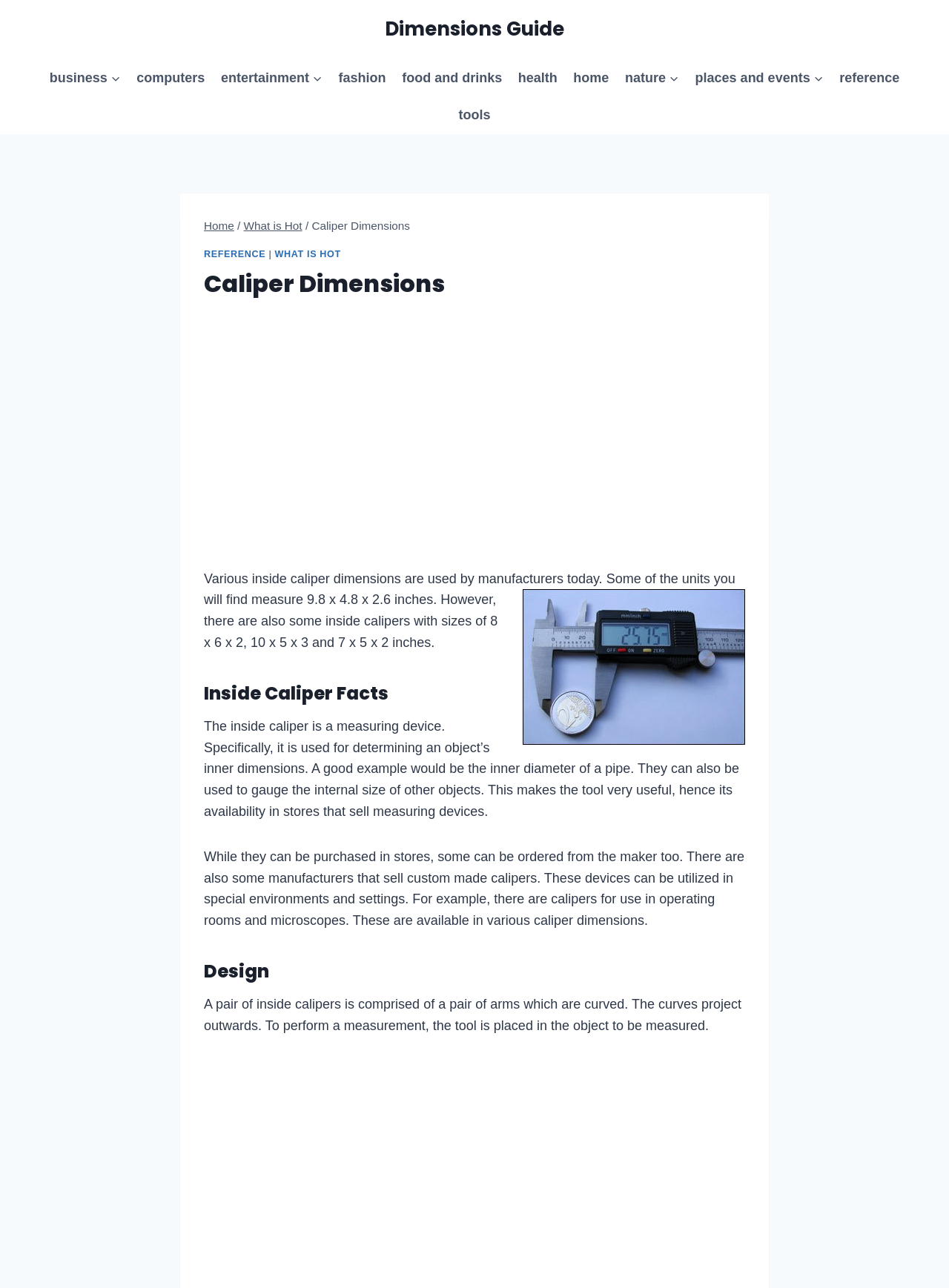Please identify the bounding box coordinates of the element that needs to be clicked to execute the following command: "Click on the 'WHAT IS HOT' link". Provide the bounding box using four float numbers between 0 and 1, formatted as [left, top, right, bottom].

[0.289, 0.193, 0.359, 0.201]